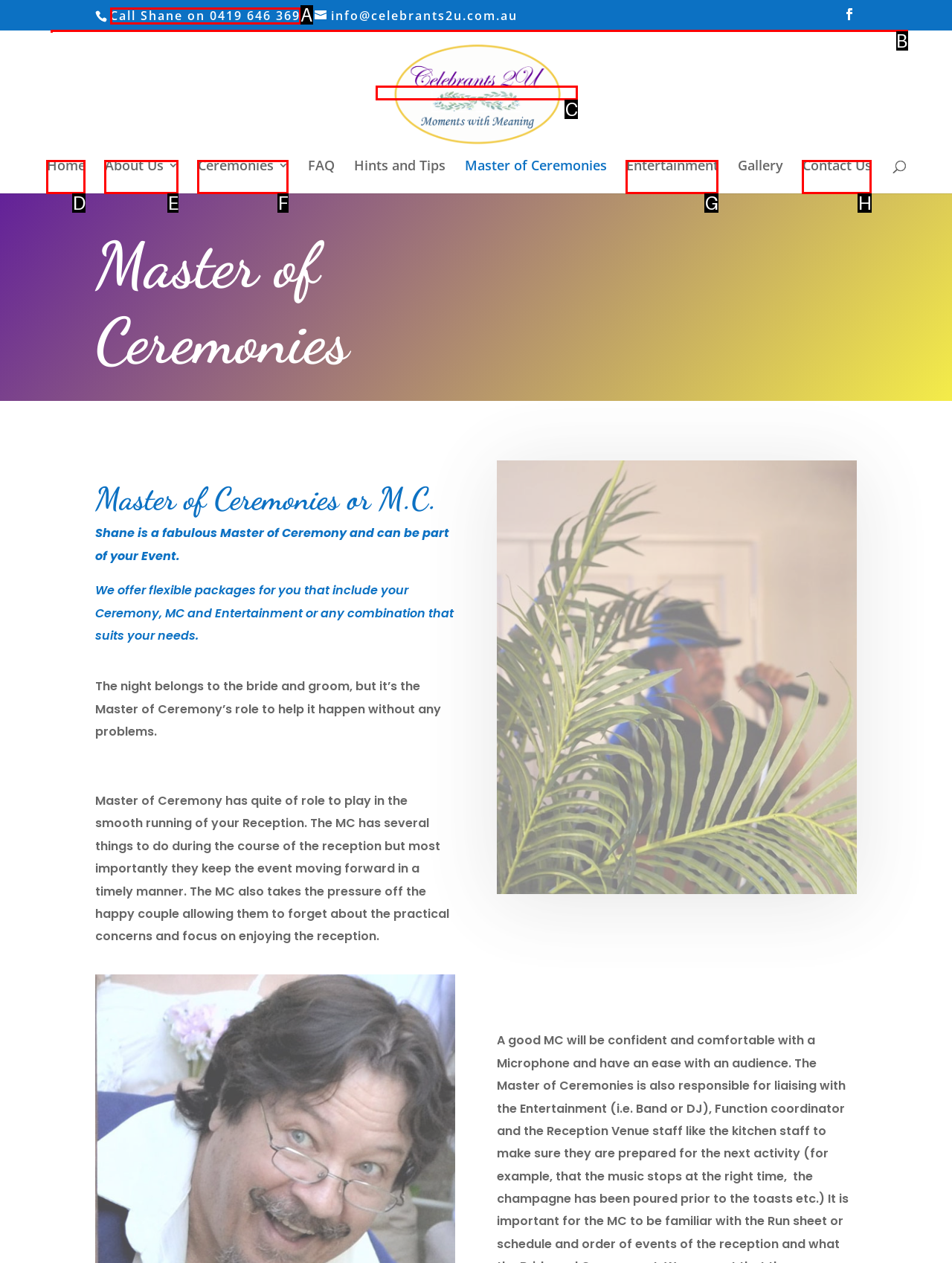Which UI element matches this description: name="s" placeholder="Search …" title="Search for:"?
Reply with the letter of the correct option directly.

B